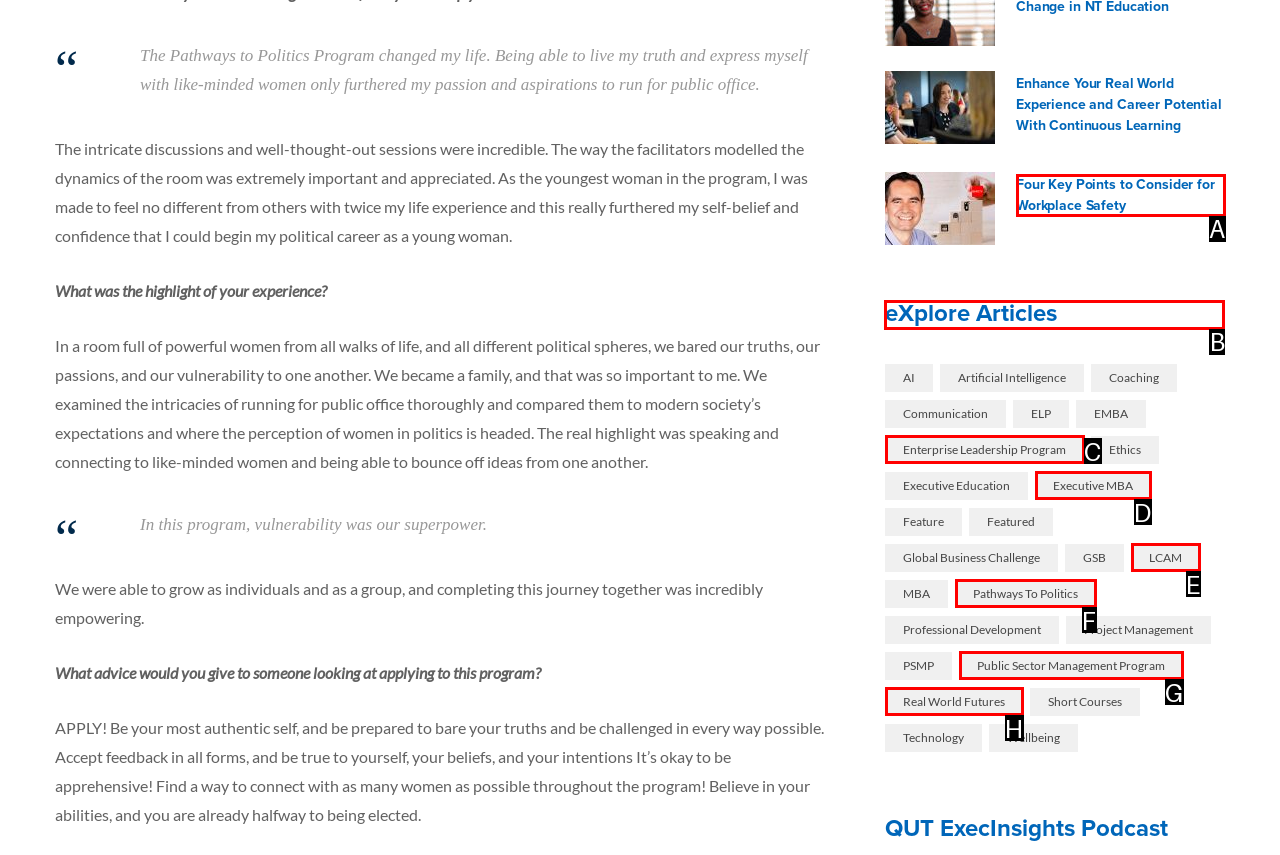What option should I click on to execute the task: Click the link to explore articles? Give the letter from the available choices.

B